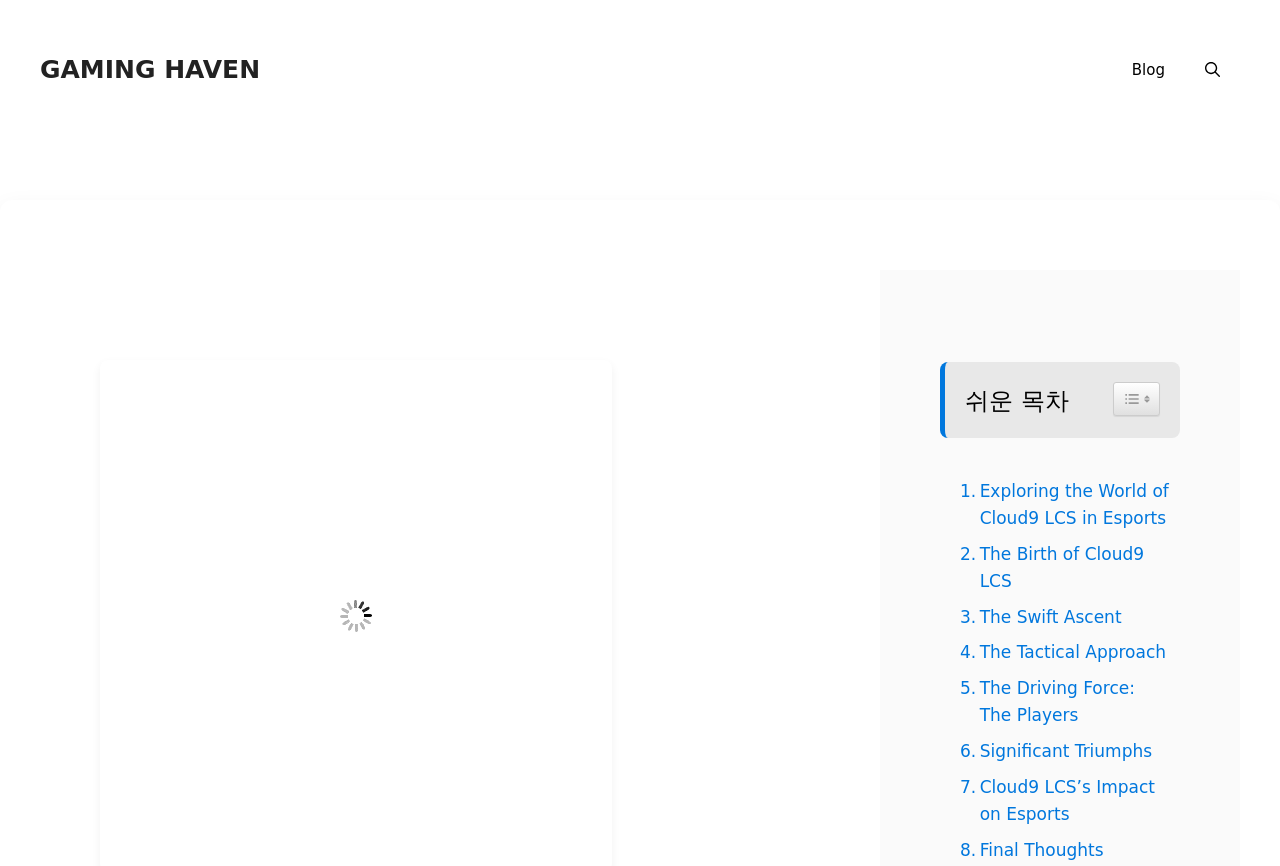Identify and provide the bounding box coordinates of the UI element described: "October 2009". The coordinates should be formatted as [left, top, right, bottom], with each number being a float between 0 and 1.

None